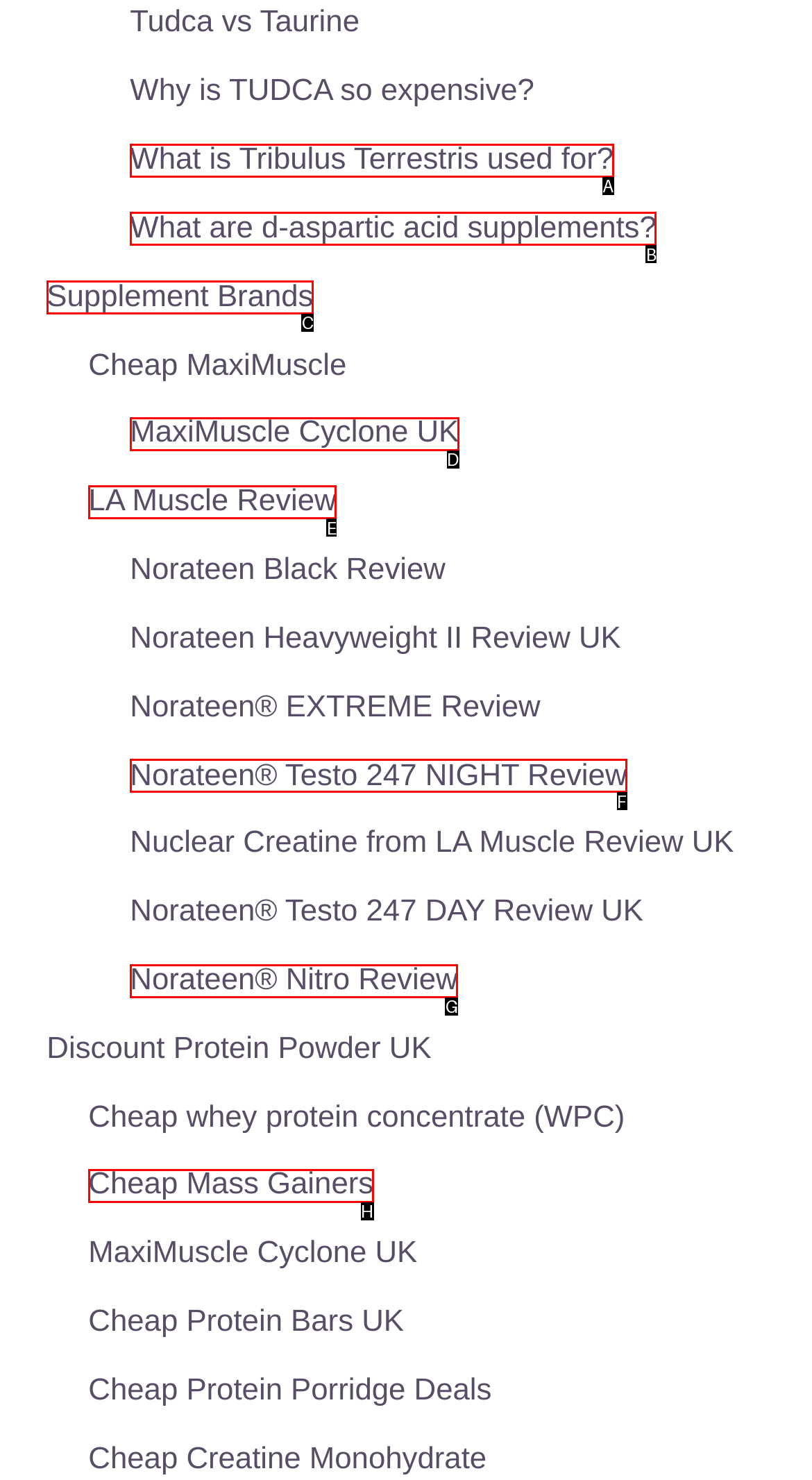From the given choices, determine which HTML element aligns with the description: LA Muscle Review Respond with the letter of the appropriate option.

E